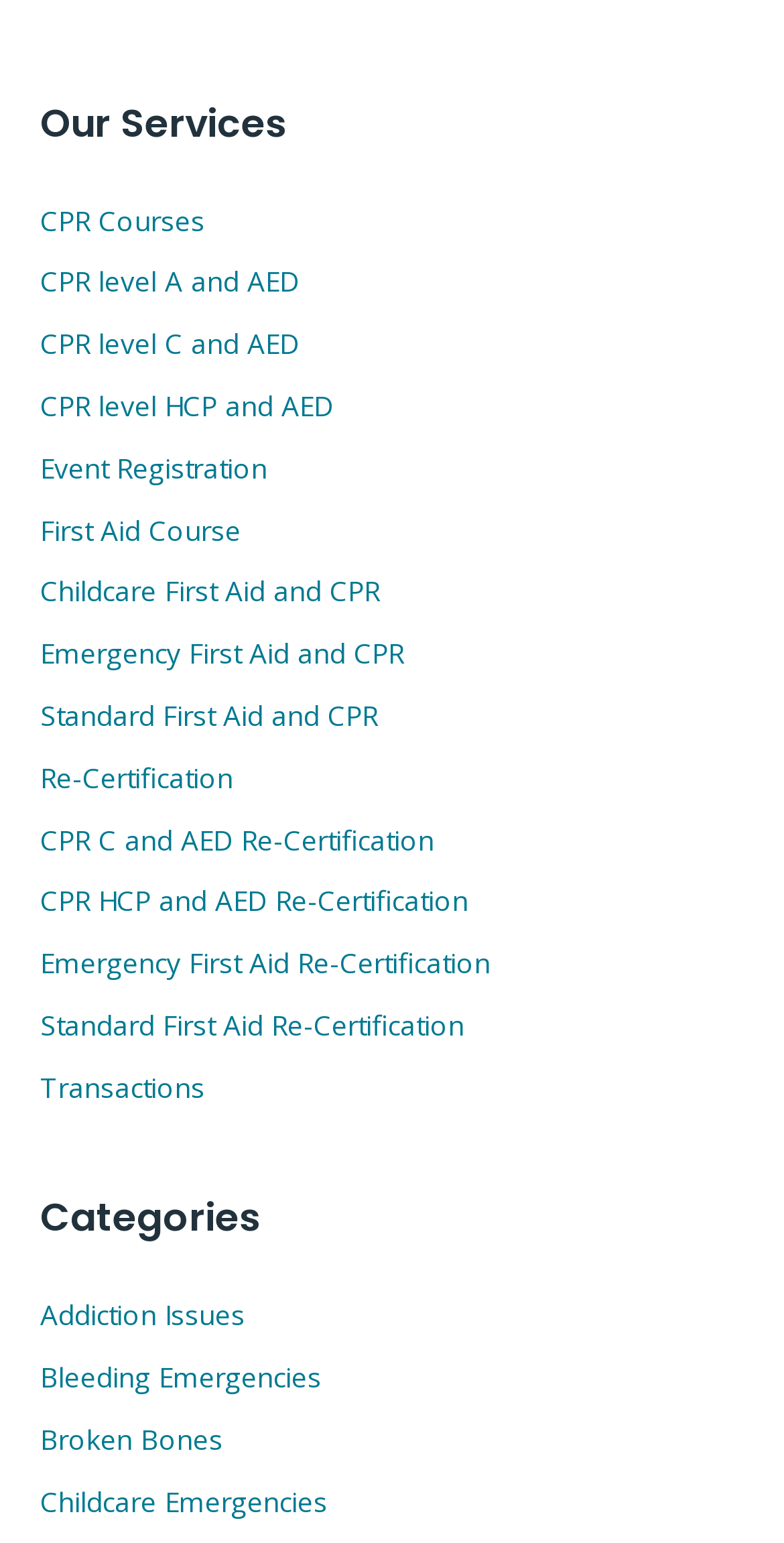Using the provided element description "First Aid Course", determine the bounding box coordinates of the UI element.

[0.051, 0.331, 0.308, 0.355]